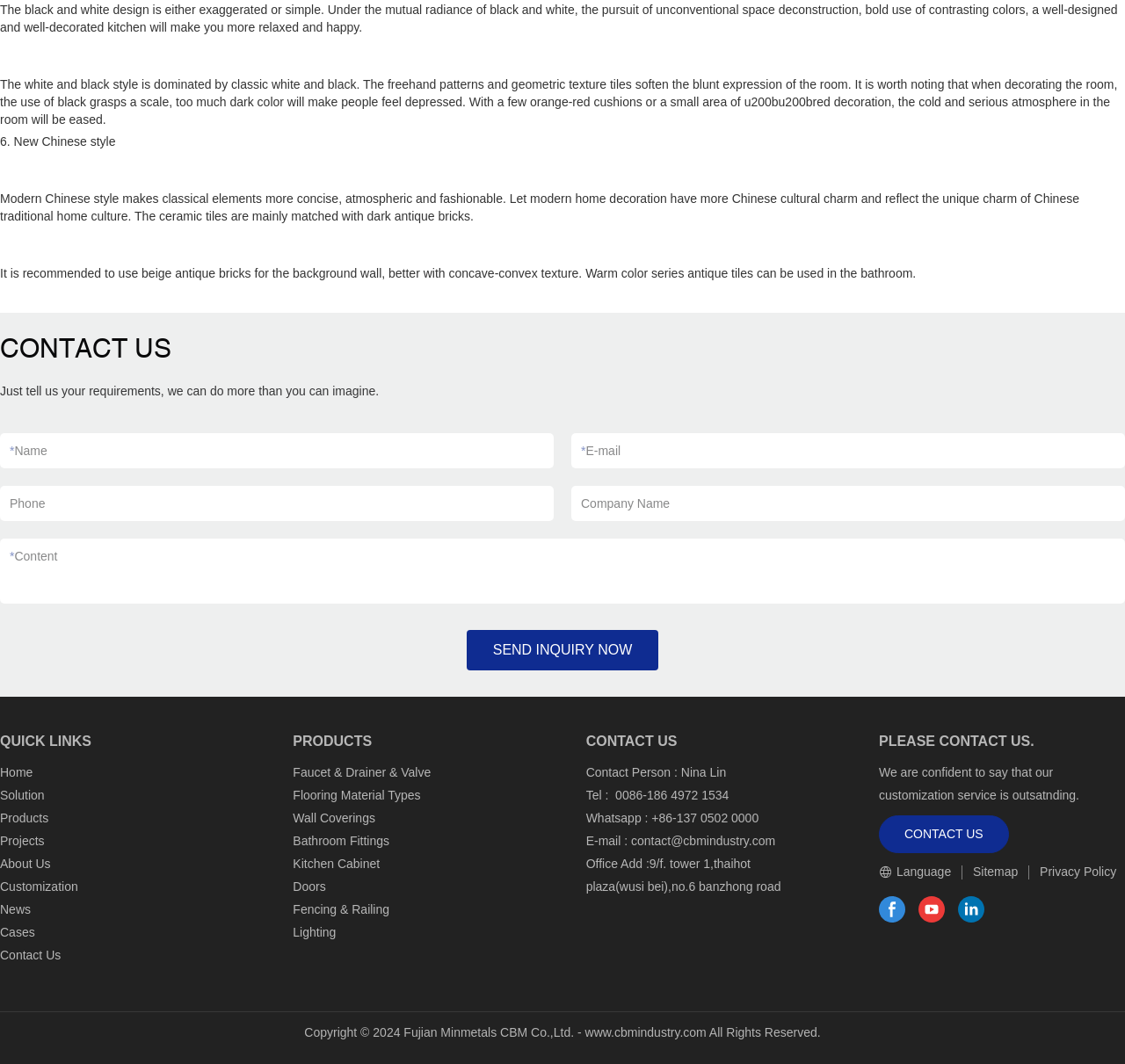Locate the bounding box coordinates of the clickable area to execute the instruction: "click SEND INQUIRY NOW button". Provide the coordinates as four float numbers between 0 and 1, represented as [left, top, right, bottom].

[0.415, 0.592, 0.585, 0.63]